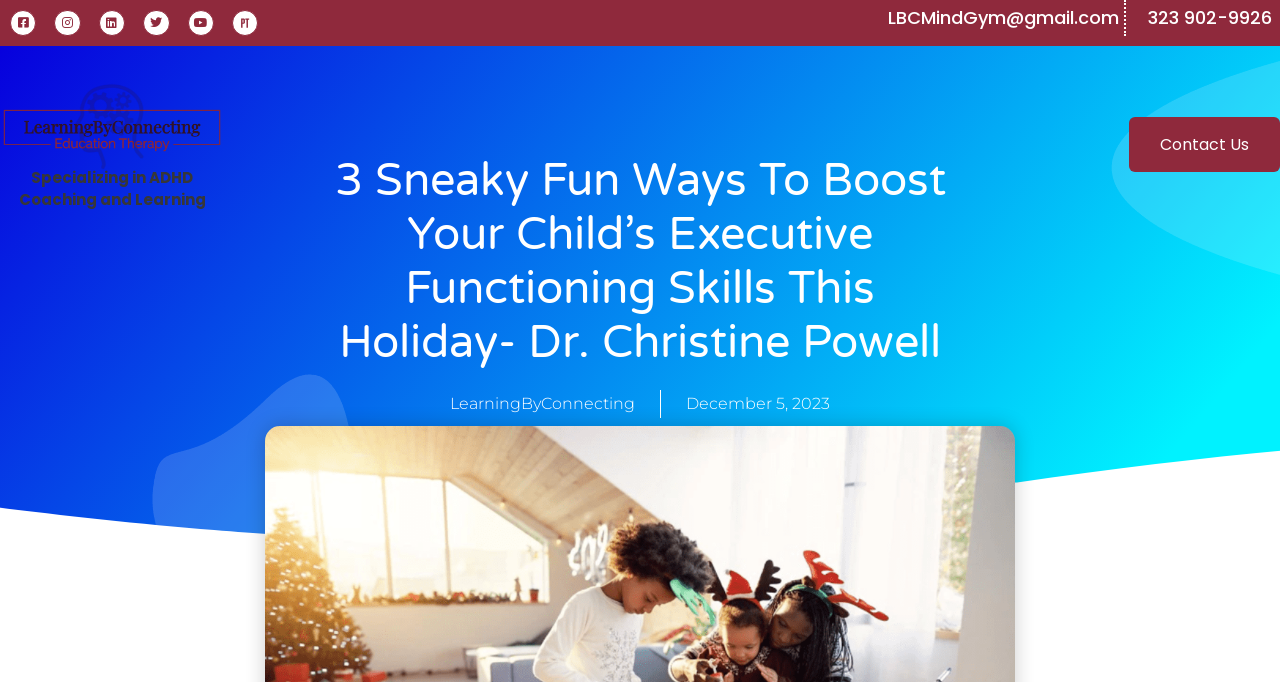Convey a detailed summary of the webpage, mentioning all key elements.

This webpage is about Dr. Christine Powell's education therapy services, specifically focusing on boosting children's Executive Function (EF) skills during the holiday season. 

At the top left corner, there are five social media links, including Facebook, Instagram, Linkedin, Twitter, and Youtube, each represented by an icon. Next to these icons, there is an empty link. 

Below the social media links, there is a logo for Learning By Connecting Education Therapy, accompanied by a heading that describes the service as specializing in ADHD Coaching and Learning. 

On the right side of the logo, there is a heading displaying the email address LBCMindGym@gmail.com, which is also a clickable link. Next to it, there is another heading showing the phone number 323 902-9926, also a clickable link.

The main content of the webpage starts with a heading that reads "3 Sneaky Fun Ways To Boost Your Child’s Executive Functioning Skills This Holiday- Dr. Christine Powell". Below this heading, there are two links, one to LearningByConnecting and another showing the date December 5, 2023.

Further down, there is a section that promotes a free 20-minute consultation with Dr. Christine Powell. This section includes a heading, a paragraph of text describing the consultation, and a button to close the section. The text explains that during the consultation, Dr. Powell will address inquiries about ADHD, unique learning profiles, and Ed Therapy, offering valuable insights and answers tailored to the questions.